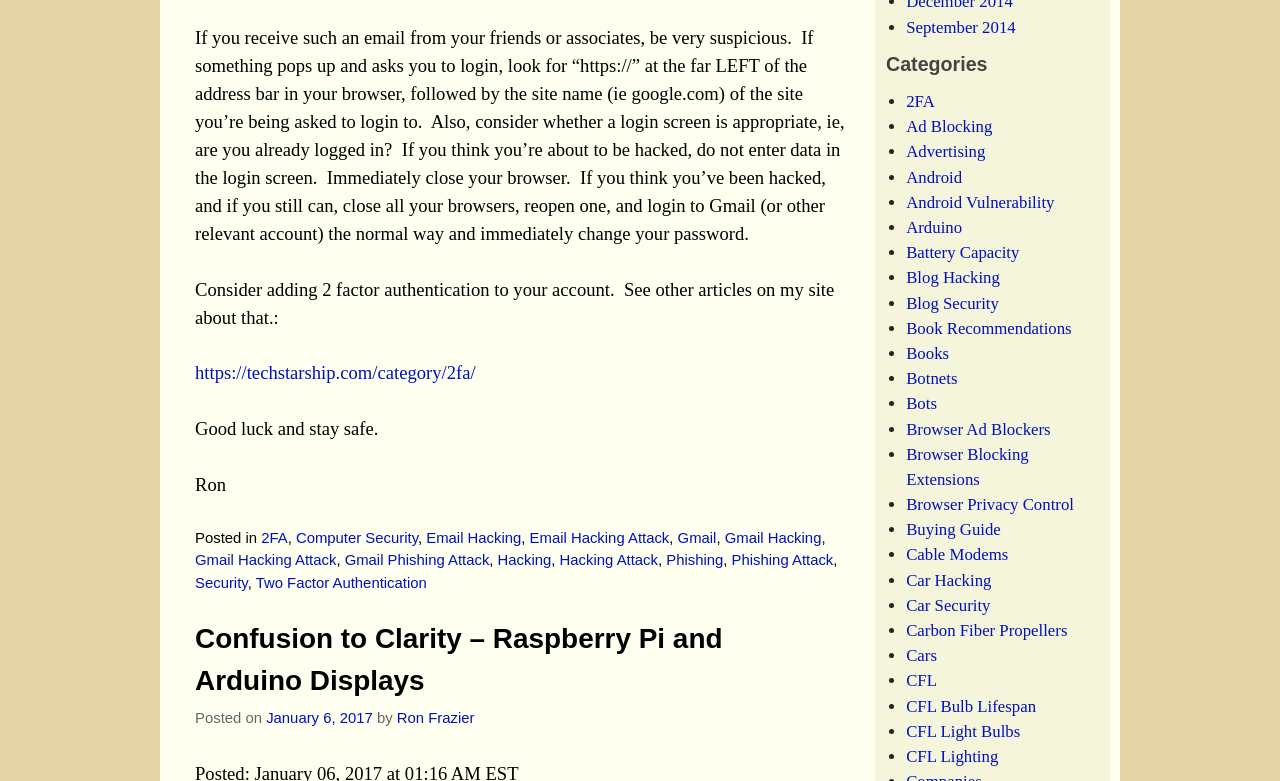Look at the image and write a detailed answer to the question: 
How many categories are listed in the footer section?

There are multiple categories listed in the footer section, including 2FA, Ad Blocking, Advertising, Android, and many others, as indicated by the links to each category.